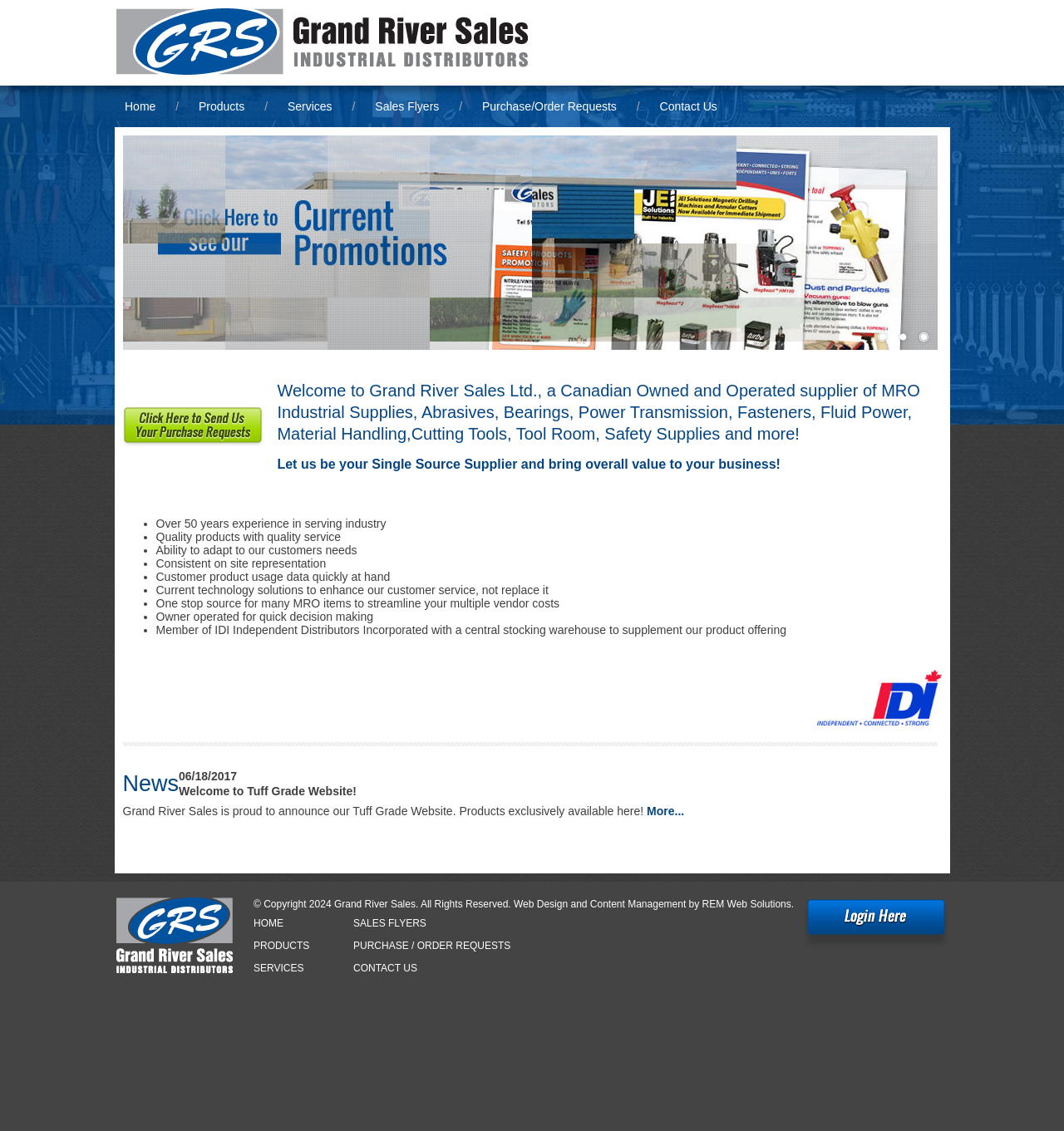Please answer the following question using a single word or phrase: 
What is the name of the website announced by Grand River Sales?

Tuff Grade Website